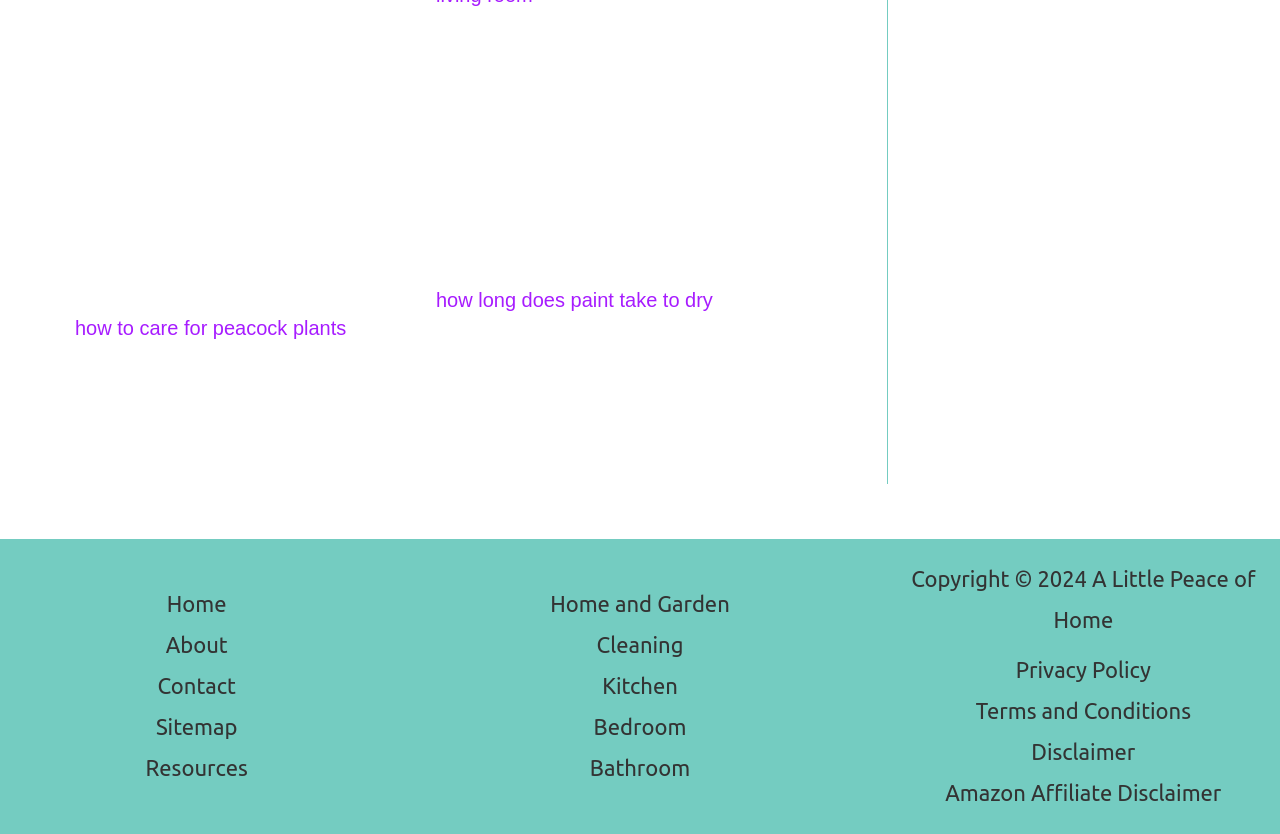Please provide a comprehensive answer to the question based on the screenshot: What is the topic of the first article?

I looked at the 'heading' element [516] inside the first 'article' element [102], which has the text 'how to care for peacock plants', indicating that the topic of the first article is peacock plants.